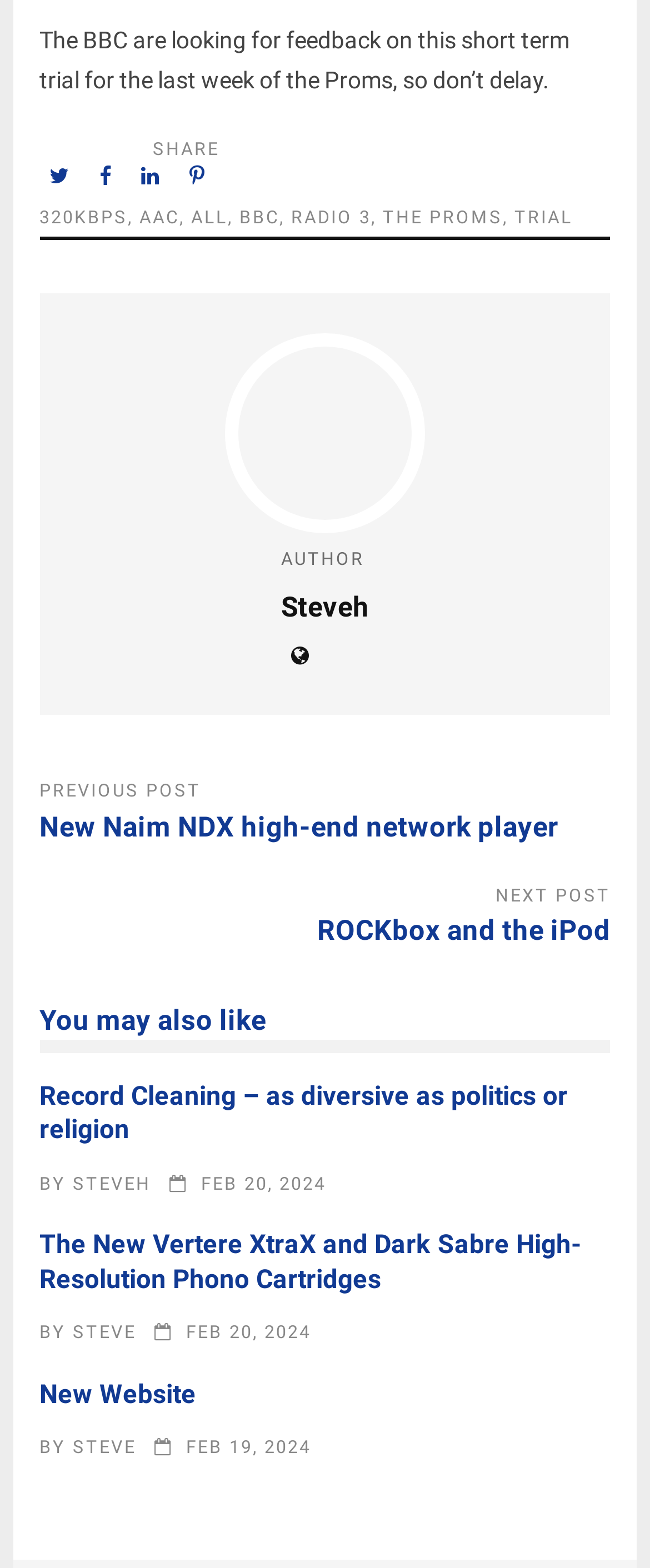Find the bounding box coordinates for the UI element that matches this description: "BBC".

[0.369, 0.132, 0.43, 0.146]